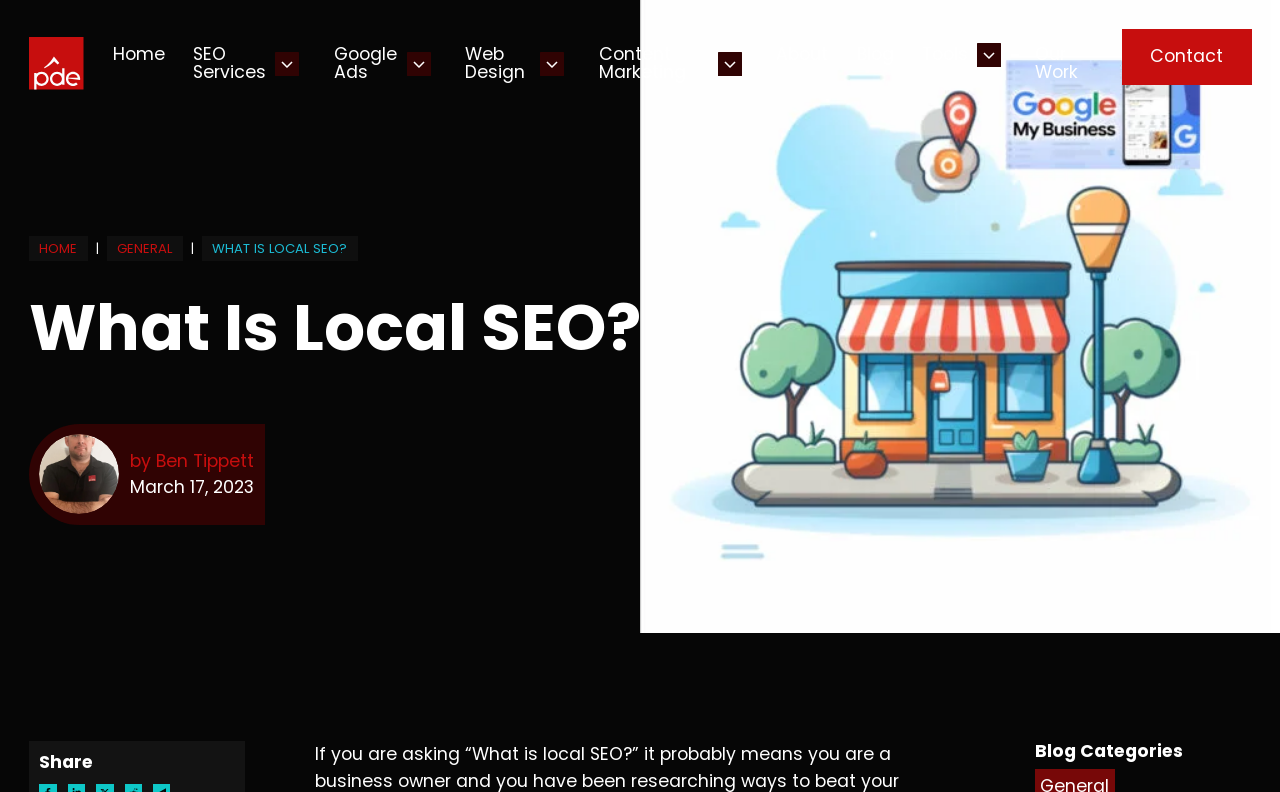Show the bounding box coordinates for the element that needs to be clicked to execute the following instruction: "Click the Contact button". Provide the coordinates in the form of four float numbers between 0 and 1, i.e., [left, top, right, bottom].

[0.877, 0.036, 0.978, 0.124]